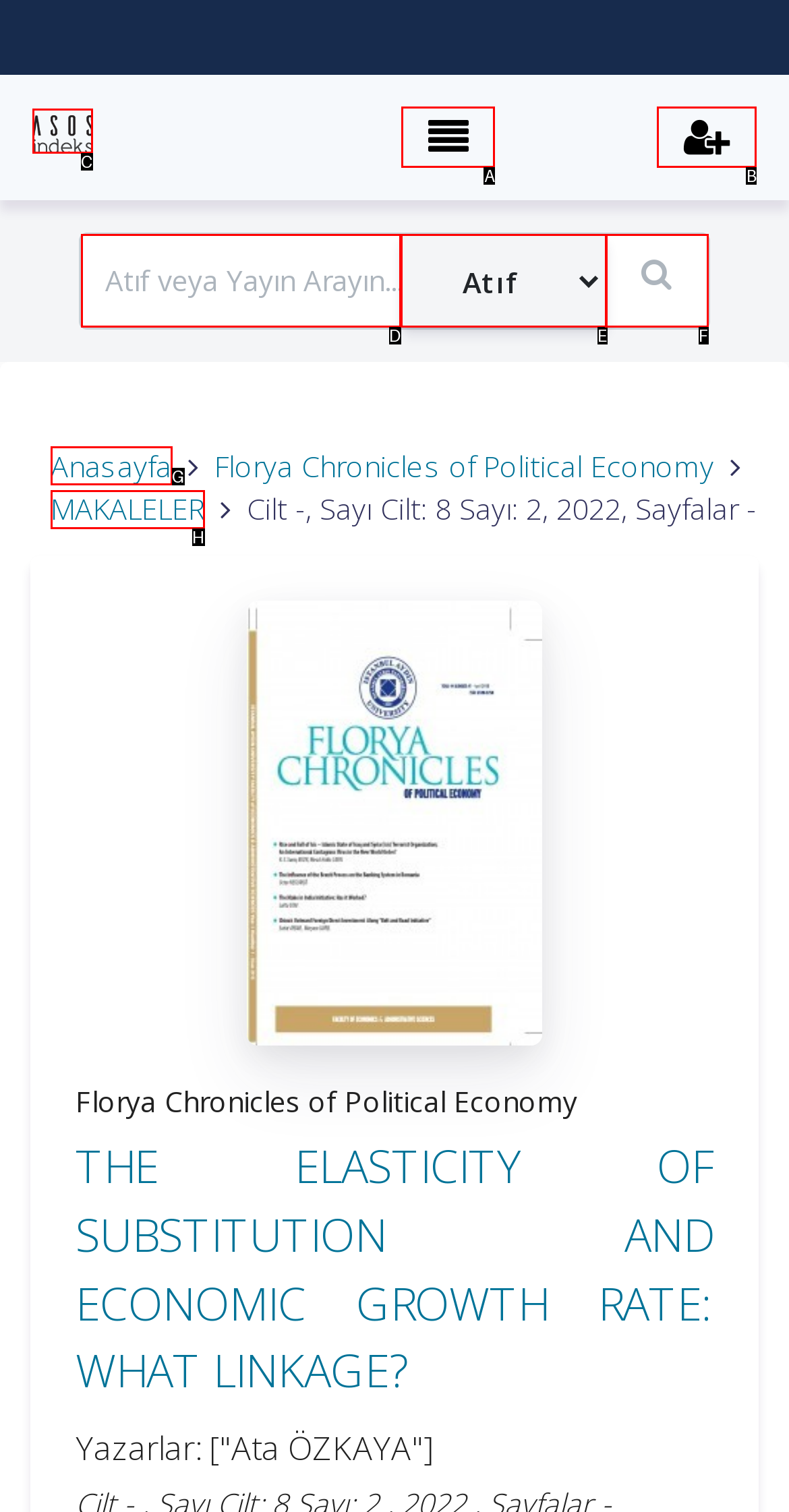Select the HTML element that matches the description: Anasayfa. Provide the letter of the chosen option as your answer.

G